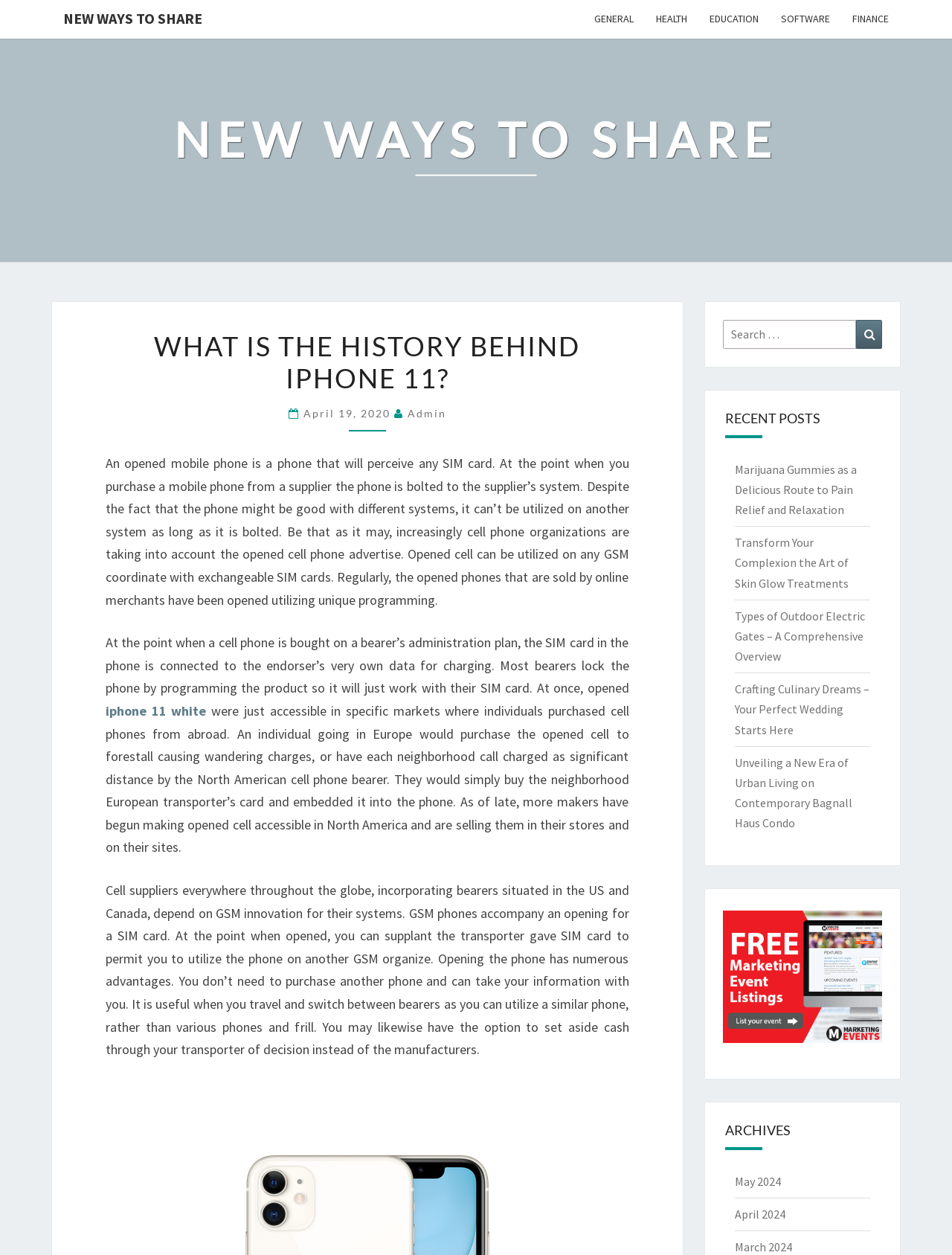Please determine the bounding box coordinates for the UI element described here. Use the format (top-left x, top-left y, bottom-right x, bottom-right y) with values bounded between 0 and 1: April 19, 2020

[0.319, 0.324, 0.414, 0.334]